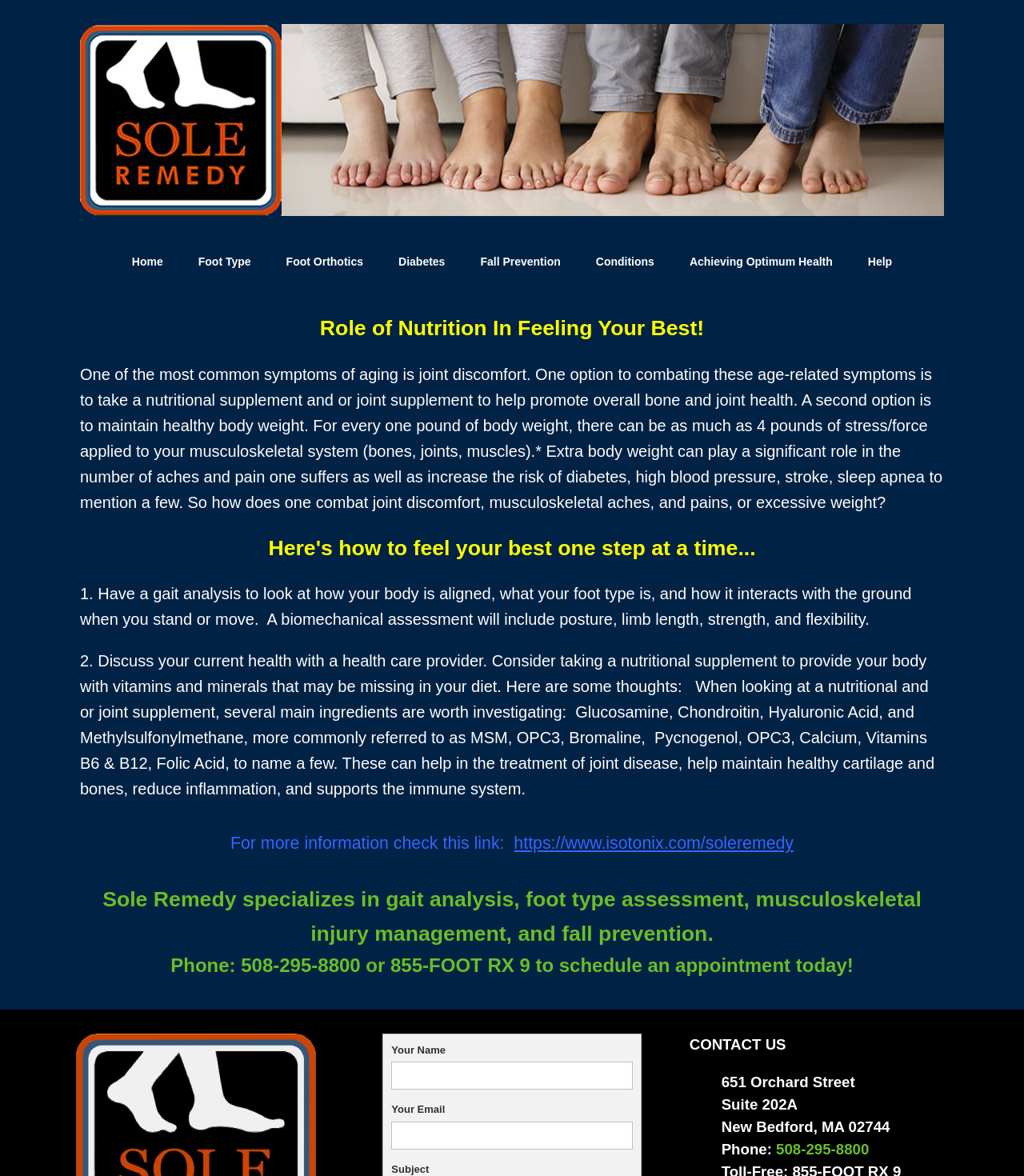Articulate a complete and detailed caption of the webpage elements.

The webpage is about Sole Remedy Foot Care, a company that specializes in gait analysis, foot type assessment, musculoskeletal injury management, and fall prevention. At the top of the page, there is a navigation menu with links to different sections of the website, including "Home", "Foot Type", "Foot Orthotics", "Diabetes", "Fall Prevention", "Conditions", "Achieving Optimum Health", and "Help".

Below the navigation menu, there is a main content area that contains an article about the role of nutrition in feeling one's best. The article starts with a heading "Role of Nutrition In Feeling Your Best!" and discusses how joint discomfort is a common symptom of aging. It suggests two options to combat joint discomfort: taking a nutritional supplement and maintaining a healthy body weight.

The article then provides more information on how to combat joint discomfort, including having a gait analysis, discussing one's current health with a healthcare provider, and considering taking nutritional supplements. It lists several ingredients that are worth investigating, such as glucosamine, chondroitin, and hyaluronic acid.

There is a link to a website, https://www.isotonix.com/soleremedy, for more information. Below the article, there is a section with contact information, including a phone number and an email address. There is also a form to fill out to schedule an appointment, with fields for one's name, email, and subject.

At the bottom of the page, there is a footer section with the company's address, phone number, and a "CONTACT US" heading.